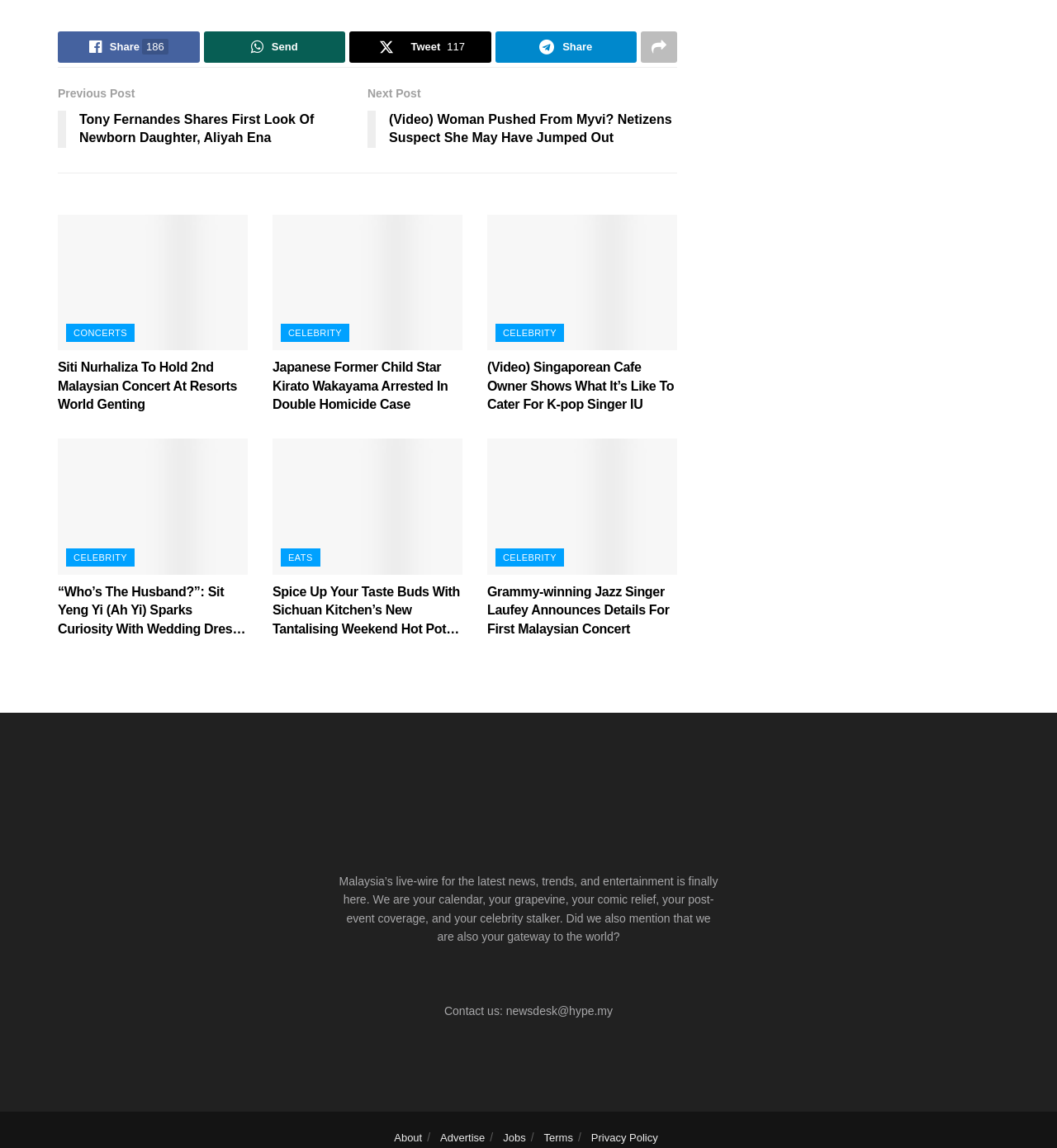Please find the bounding box coordinates of the element's region to be clicked to carry out this instruction: "Check out the latest celebrity news".

[0.266, 0.282, 0.331, 0.298]